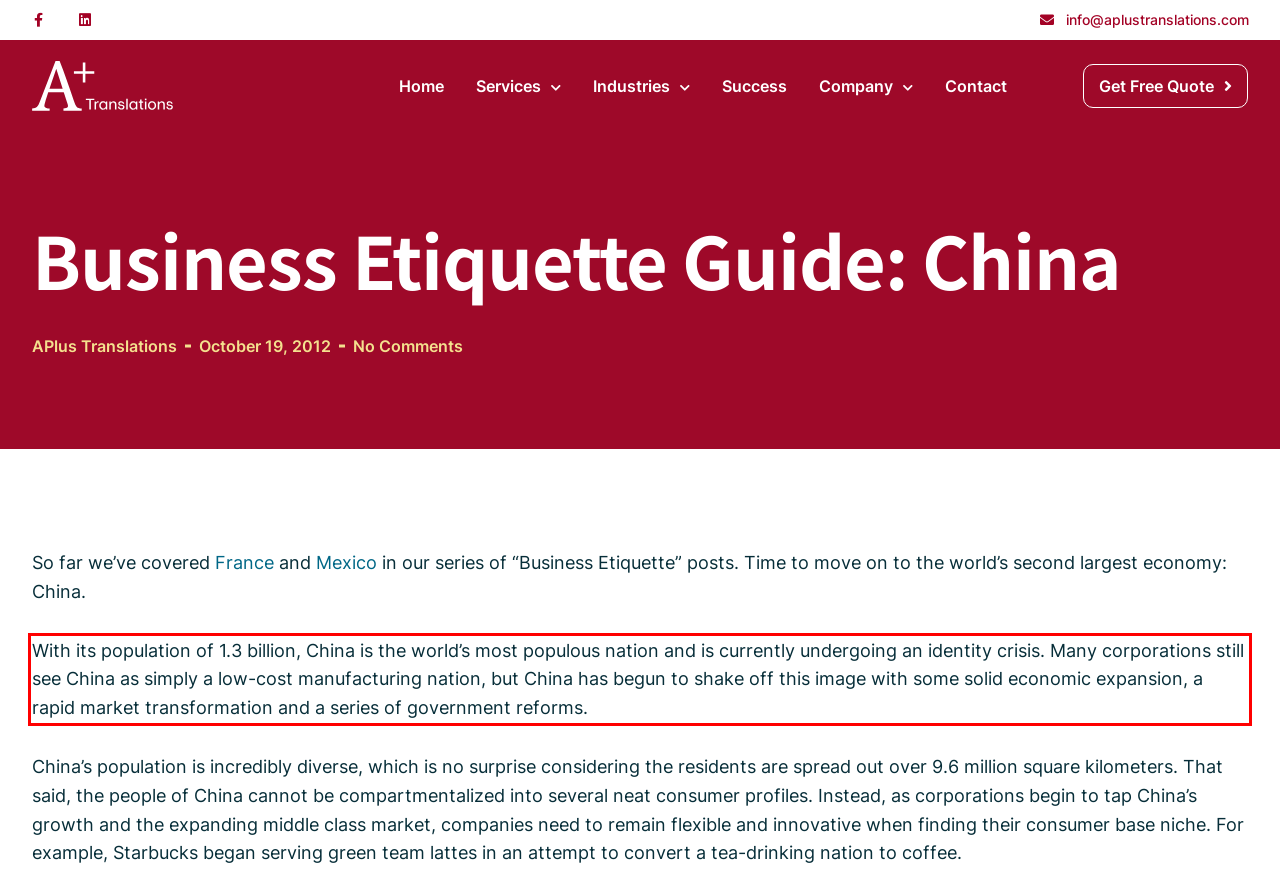From the screenshot of the webpage, locate the red bounding box and extract the text contained within that area.

With its population of 1.3 billion, China is the world’s most populous nation and is currently undergoing an identity crisis. Many corporations still see China as simply a low-cost manufacturing nation, but China has begun to shake off this image with some solid economic expansion, a rapid market transformation and a series of government reforms.